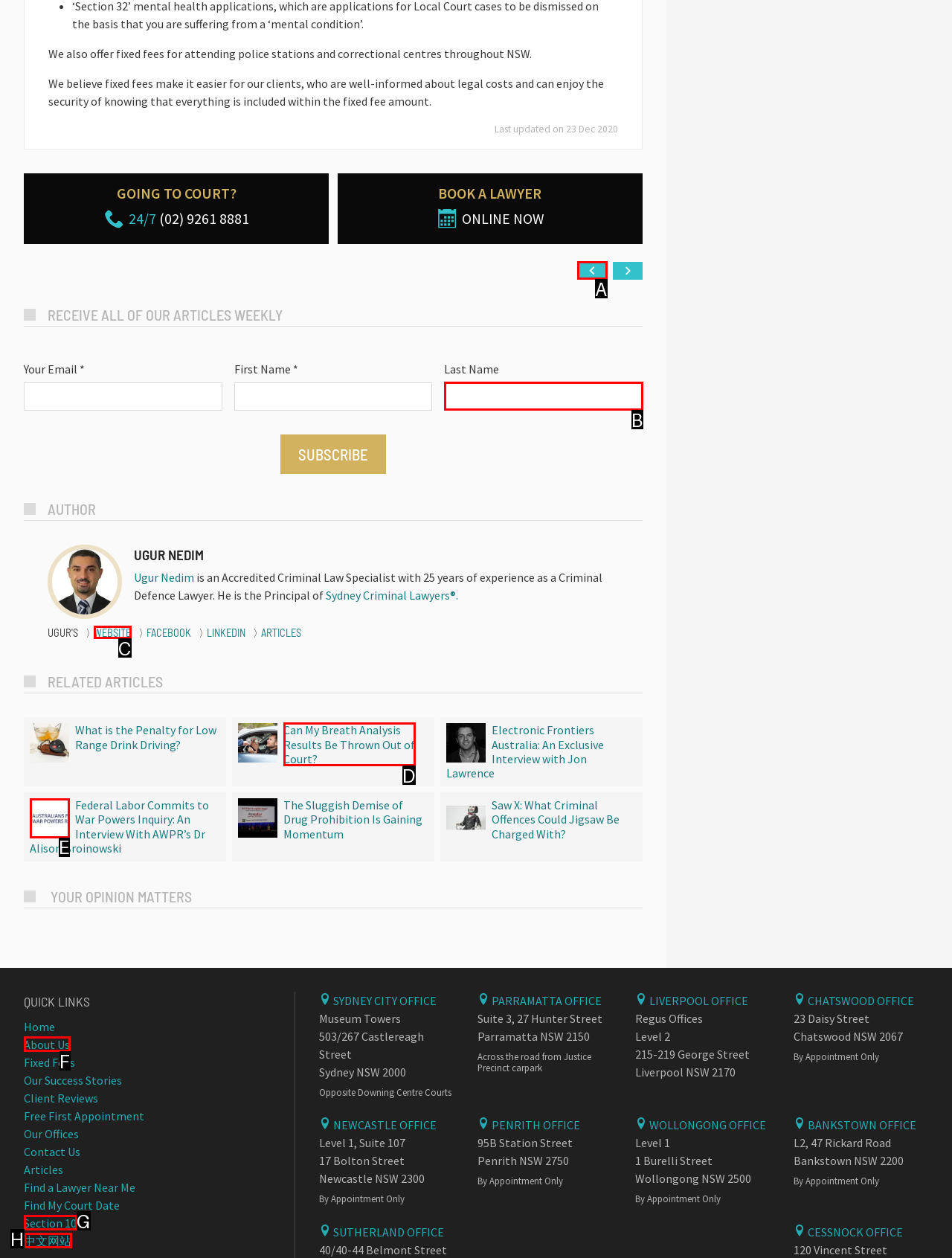Select the letter that aligns with the description: pete@drugwarrant.com. Answer with the letter of the selected option directly.

None